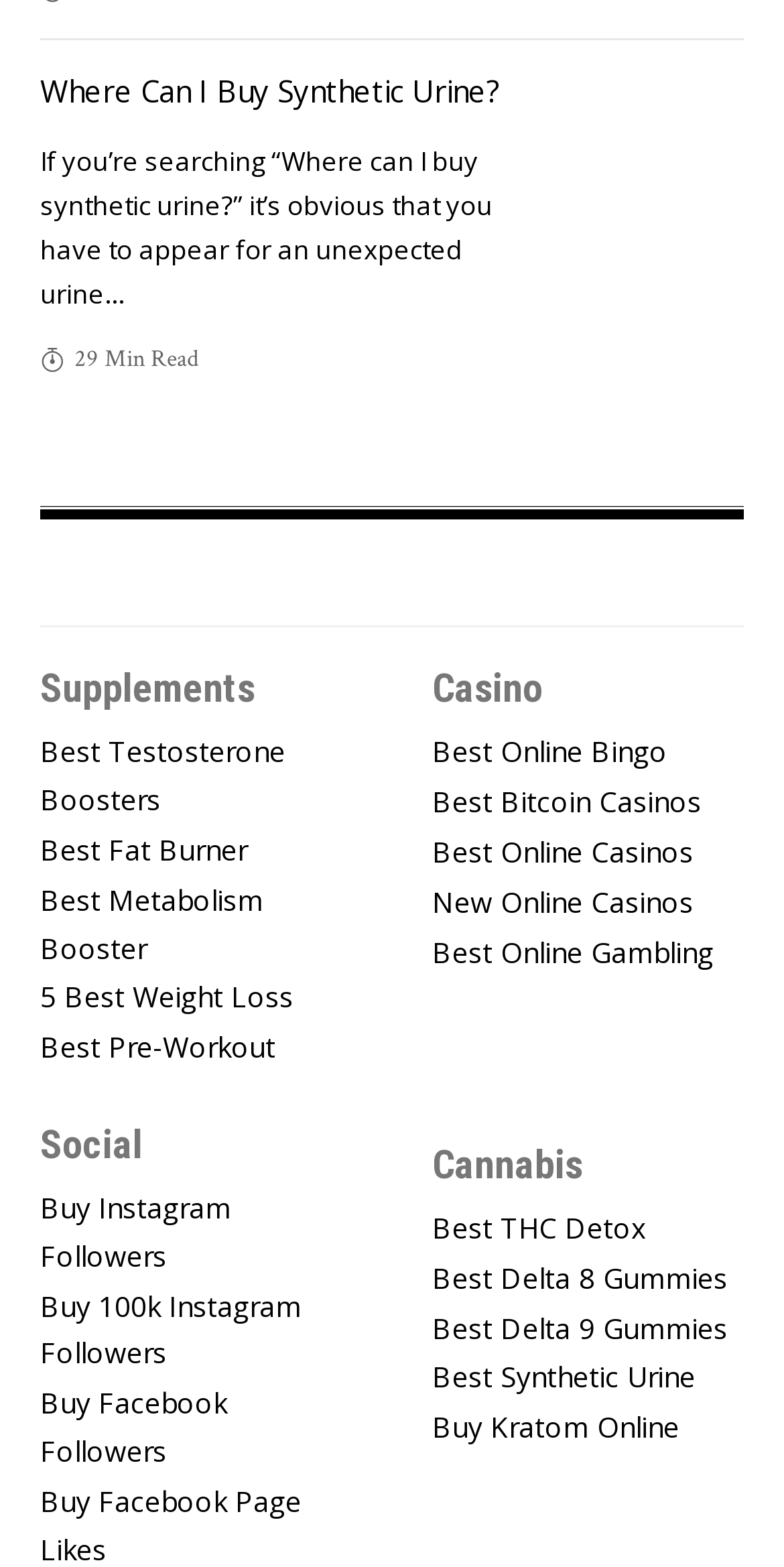Show the bounding box coordinates for the HTML element as described: "Best Synthetic Urine".

[0.551, 0.858, 0.949, 0.901]